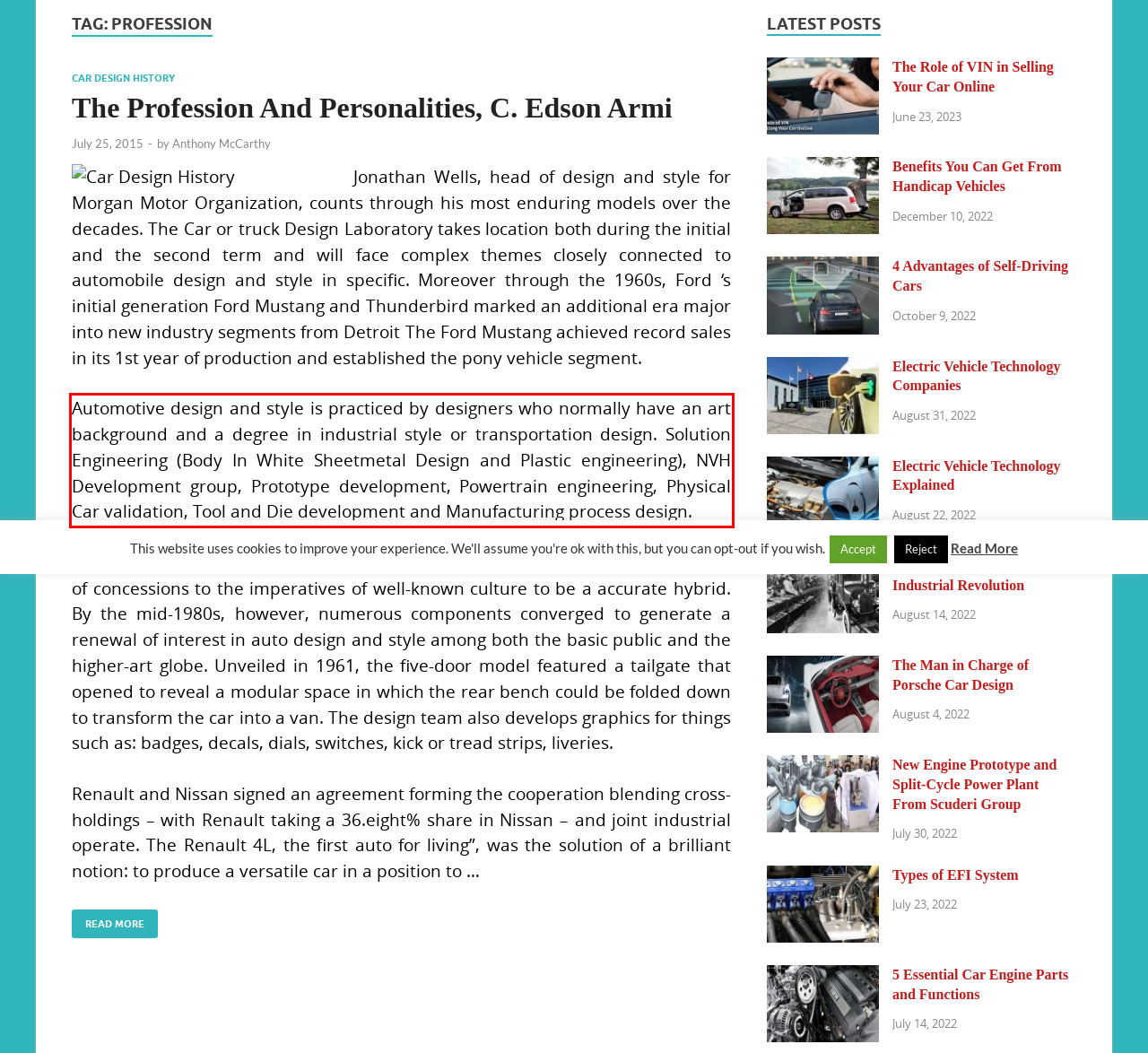Identify the text inside the red bounding box in the provided webpage screenshot and transcribe it.

Automotive design and style is practiced by designers who normally have an art background and a degree in industrial style or transportation design. Solution Engineering (Body In White Sheetmetal Design and Plastic engineering), NVH Development group, Prototype development, Powertrain engineering, Physical Car validation, Tool and Die development and Manufacturing process design.